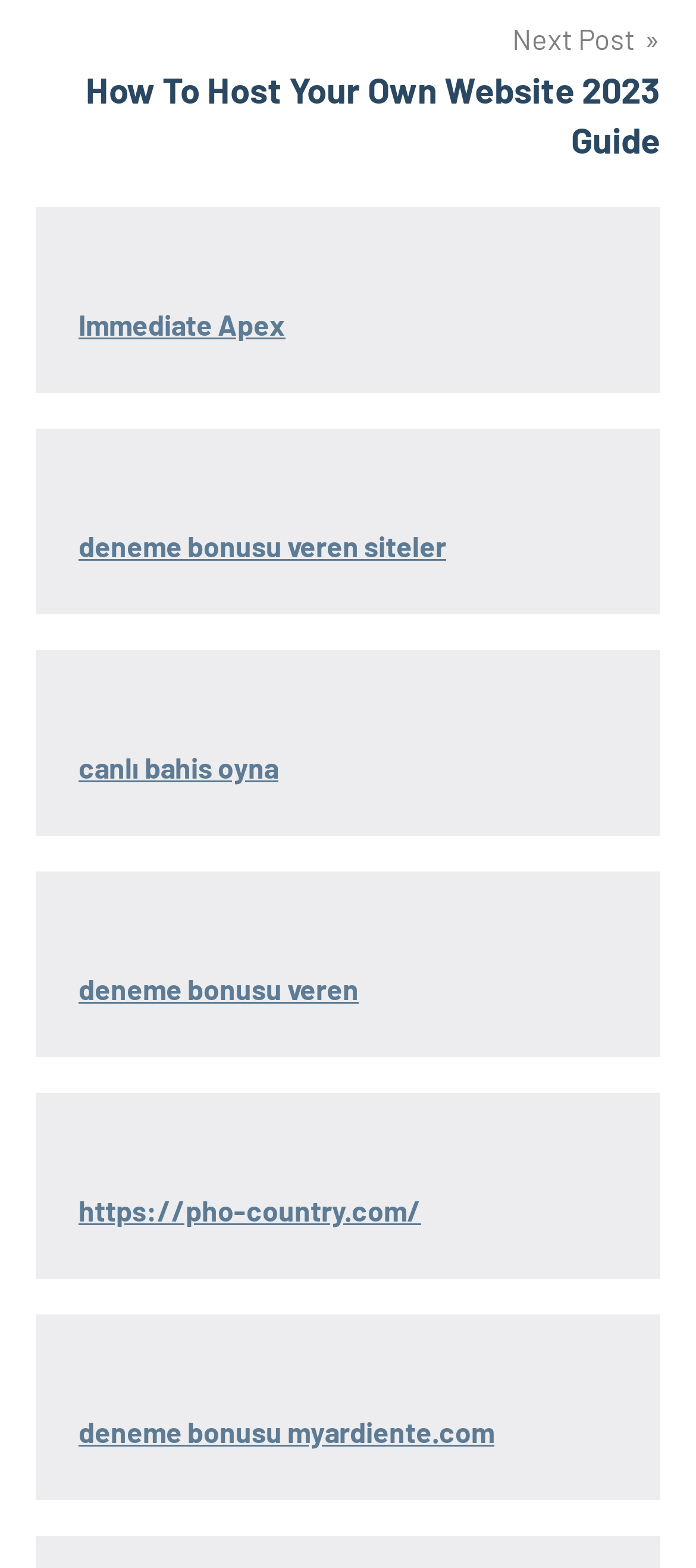Find the bounding box coordinates for the UI element whose description is: "https://pho-country.com/". The coordinates should be four float numbers between 0 and 1, in the format [left, top, right, bottom].

[0.113, 0.761, 0.605, 0.782]